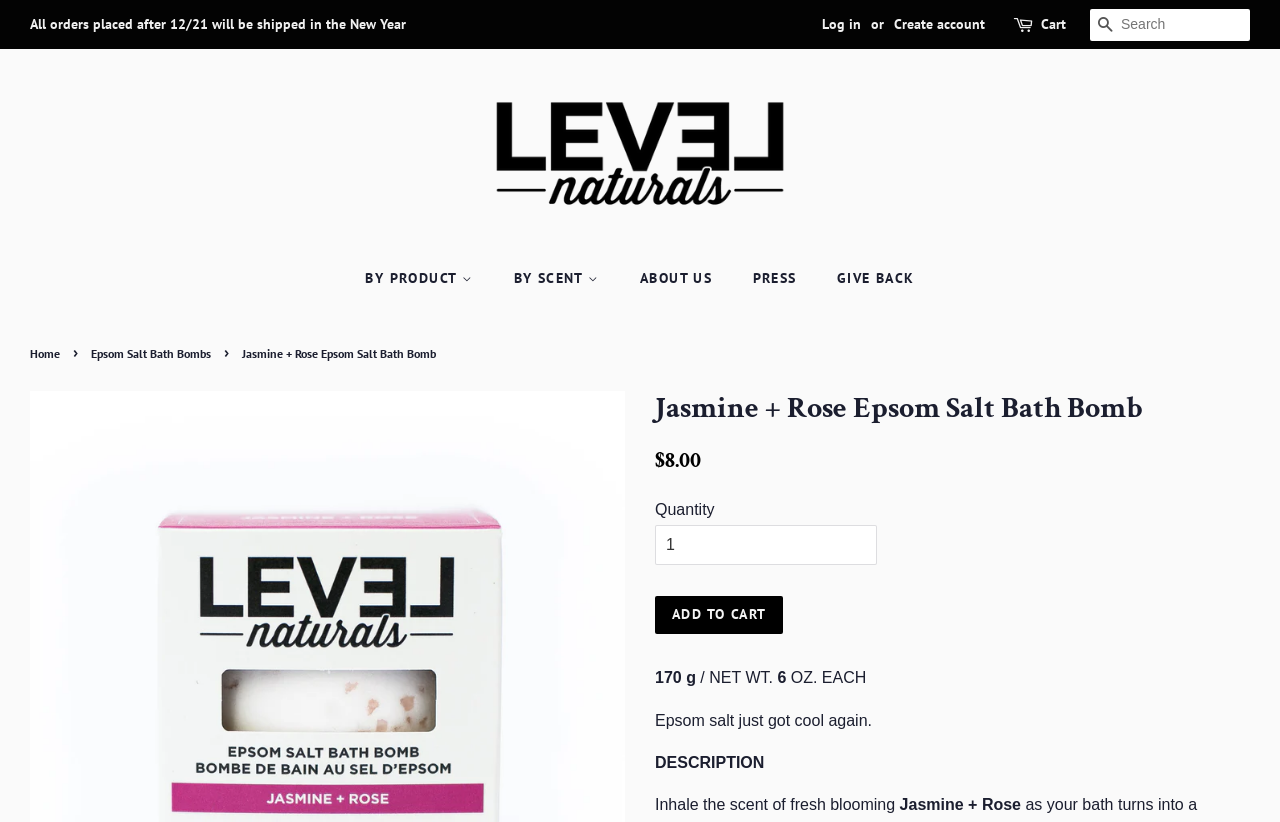Determine the bounding box coordinates for the UI element described. Format the coordinates as (top-left x, top-left y, bottom-right x, bottom-right y) and ensure all values are between 0 and 1. Element description: 126 views

None